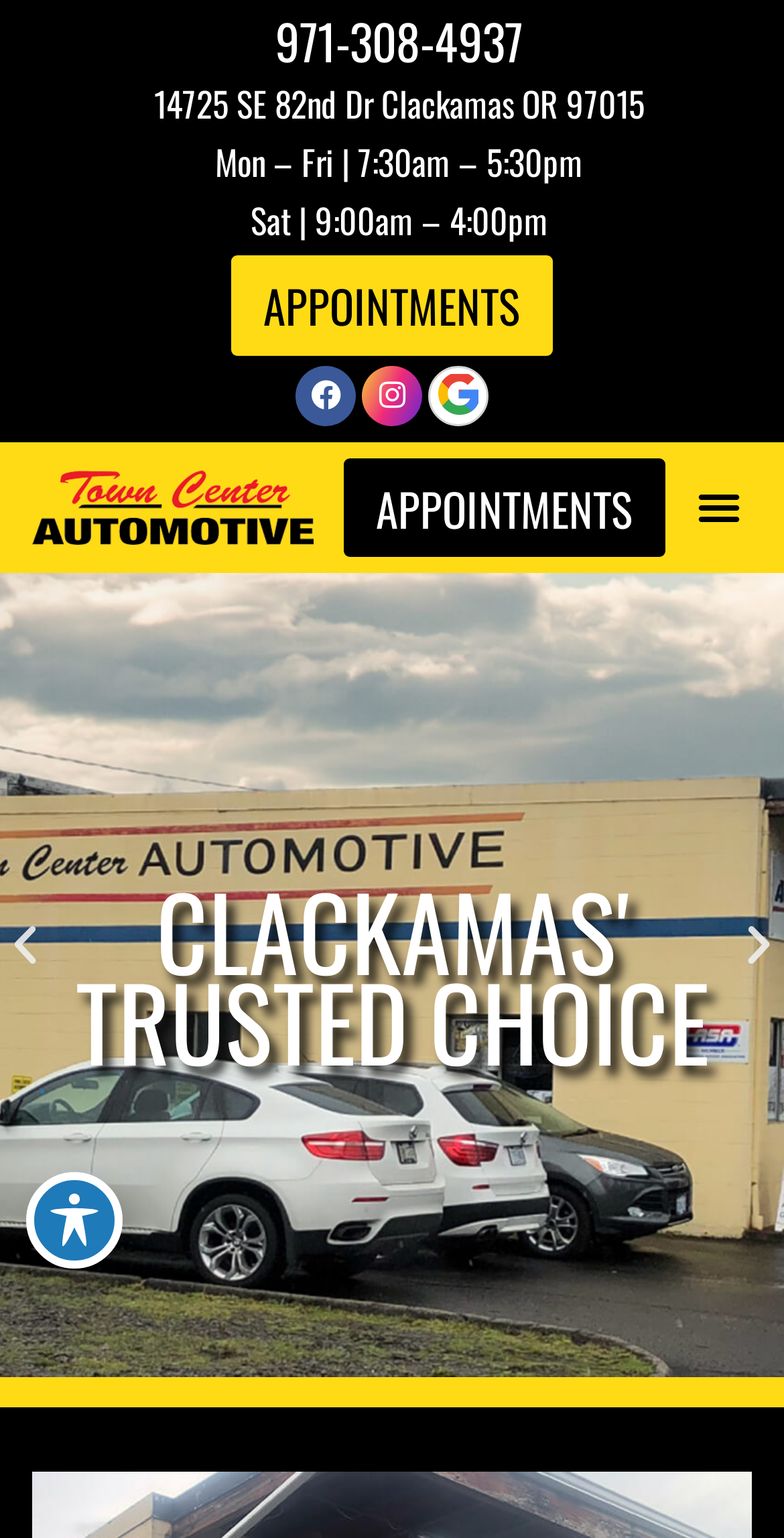Based on the element description: "parent_node: CLACKAMAS'", identify the UI element and provide its bounding box coordinates. Use four float numbers between 0 and 1, [left, top, right, bottom].

[0.0, 0.598, 0.064, 0.631]